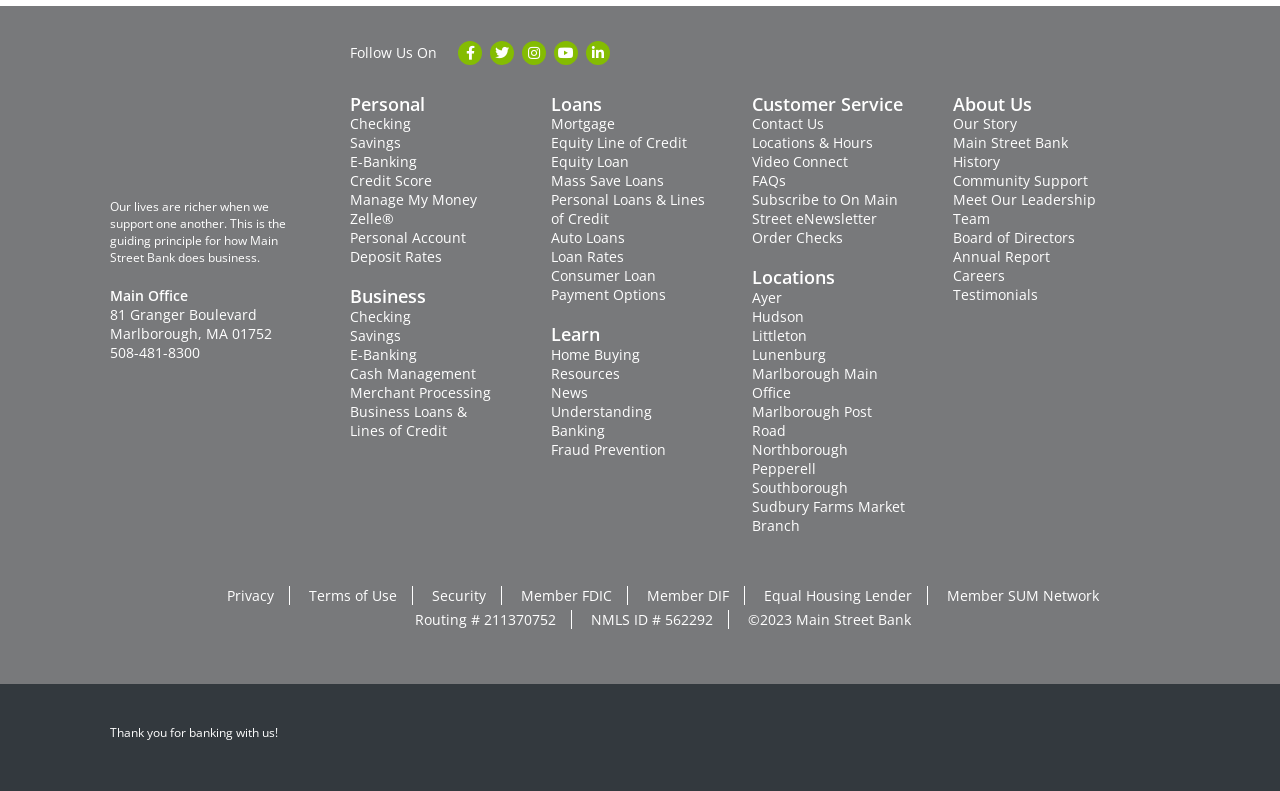Identify and provide the bounding box for the element described by: "Order Checks".

[0.588, 0.289, 0.659, 0.313]